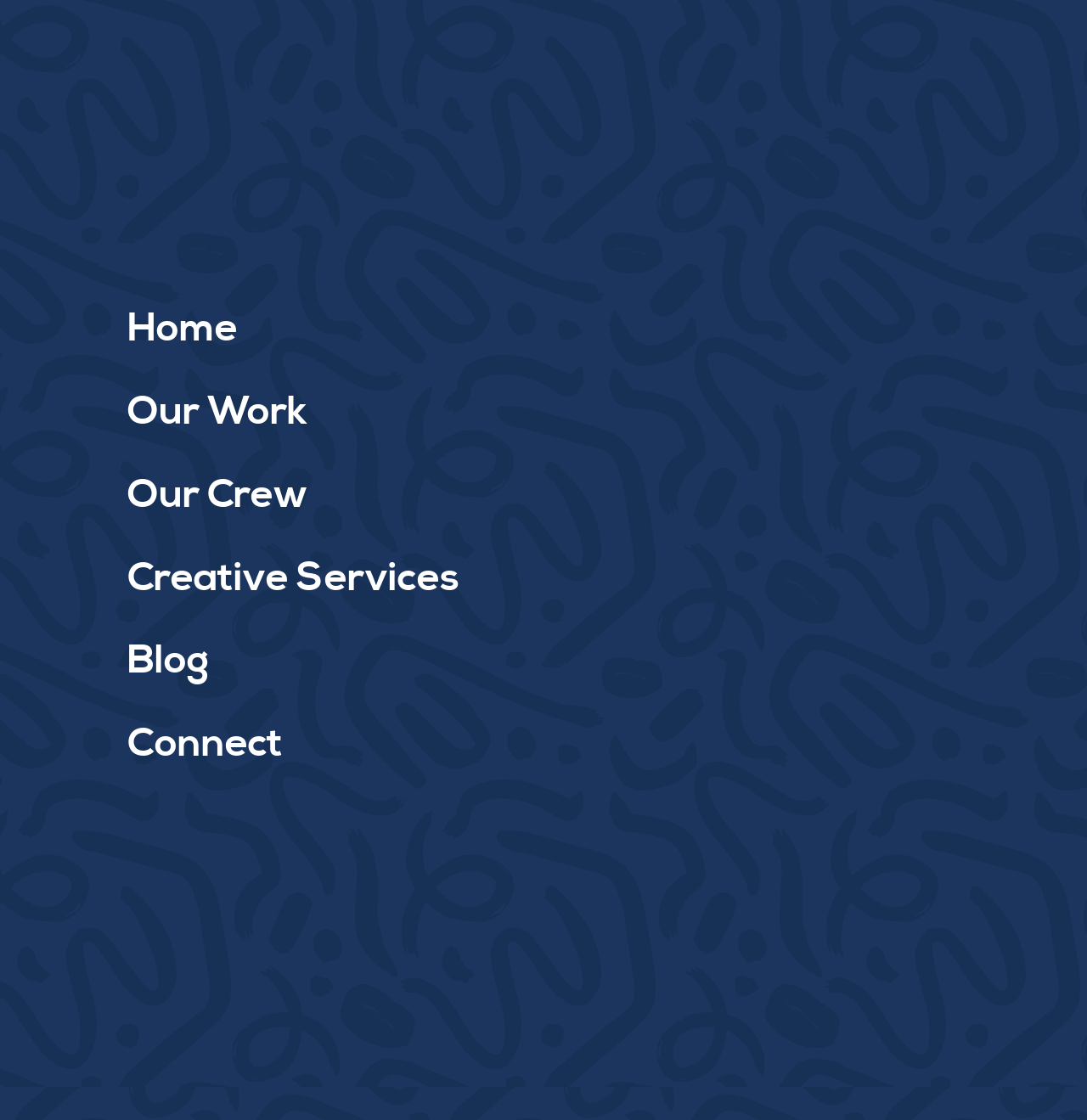What is the motto of Motif?
From the image, respond with a single word or phrase.

Create and appreciate.